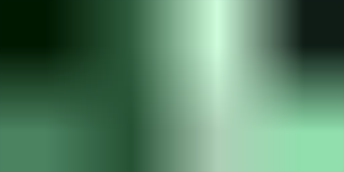Answer this question in one word or a short phrase: What is the main topic of the associated article?

Assembly Language